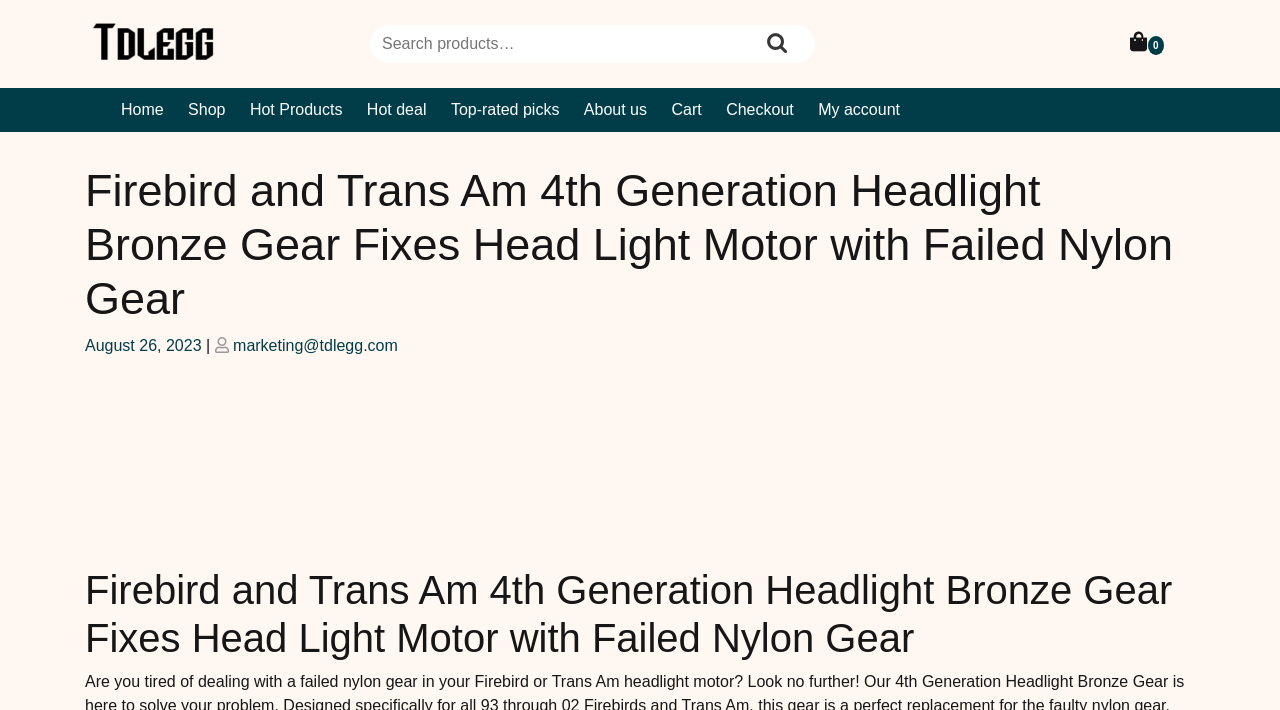Please provide a brief answer to the following inquiry using a single word or phrase:
What is the website's logo?

tdlegg